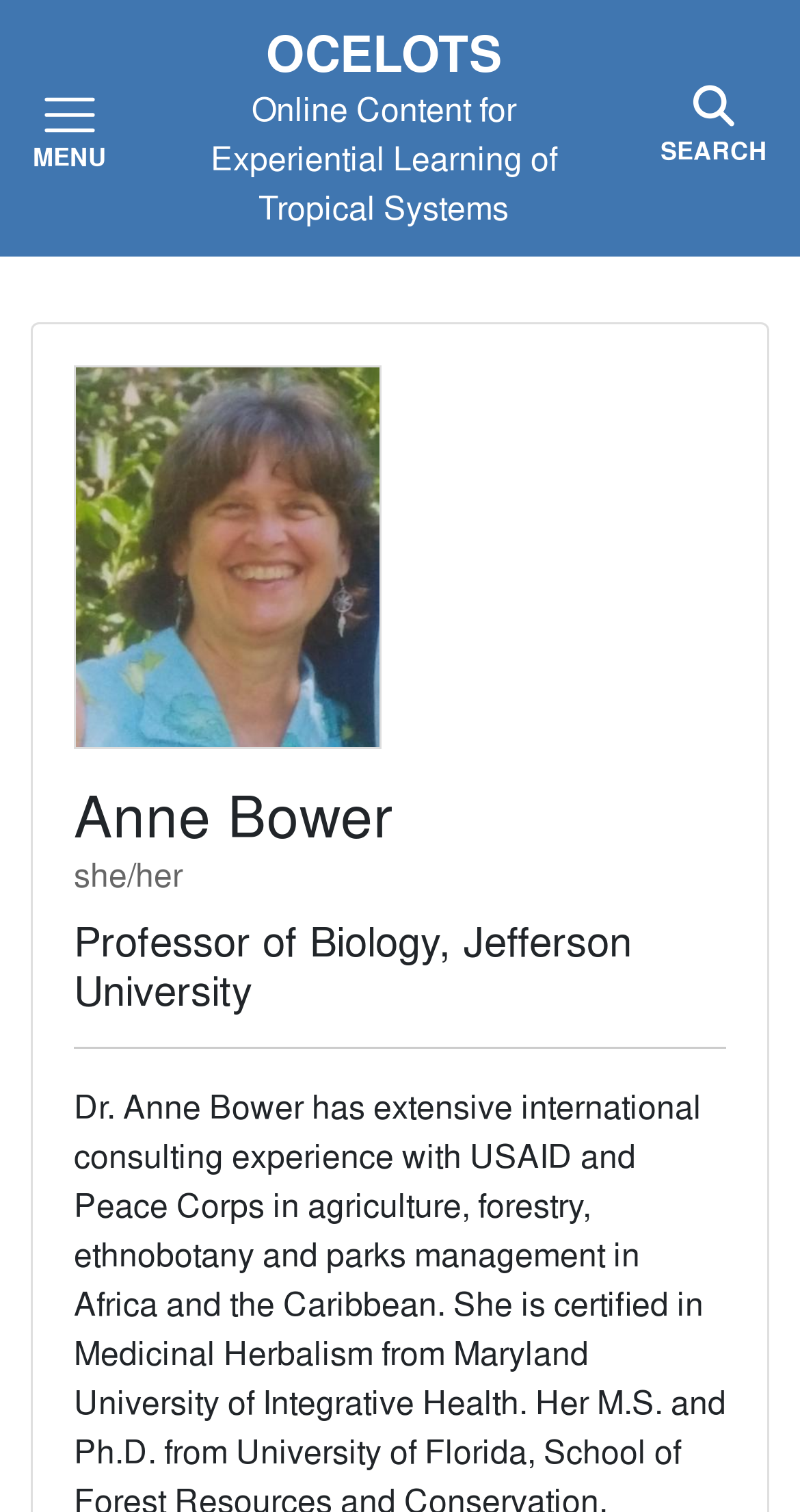Please identify the bounding box coordinates of the region to click in order to complete the task: "Go to Home". The coordinates must be four float numbers between 0 and 1, specified as [left, top, right, bottom].

[0.0, 0.169, 1.0, 0.224]